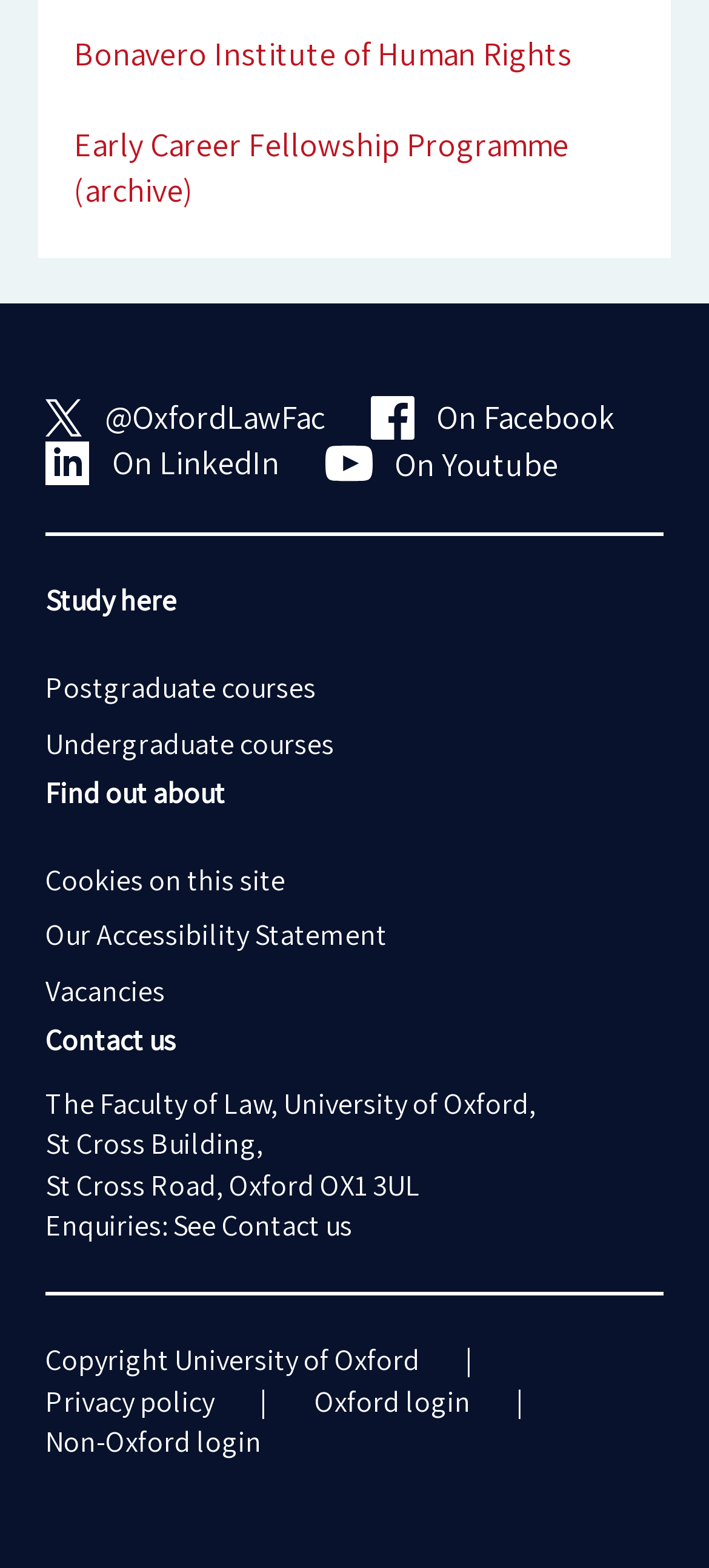Reply to the question with a brief word or phrase: What are the types of courses offered?

Postgraduate, Undergraduate